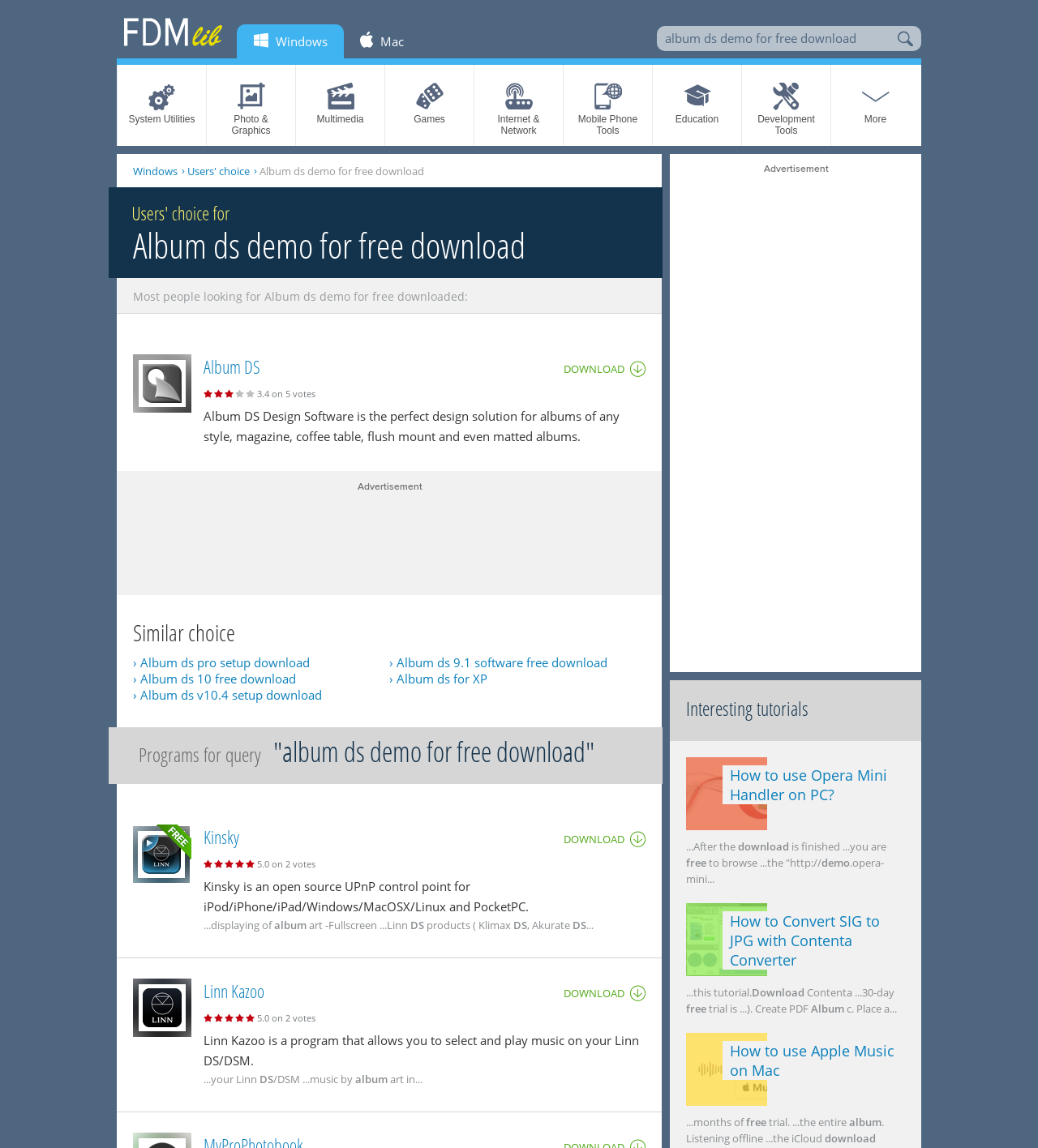Could you highlight the region that needs to be clicked to execute the instruction: "View similar choice"?

[0.128, 0.539, 0.622, 0.563]